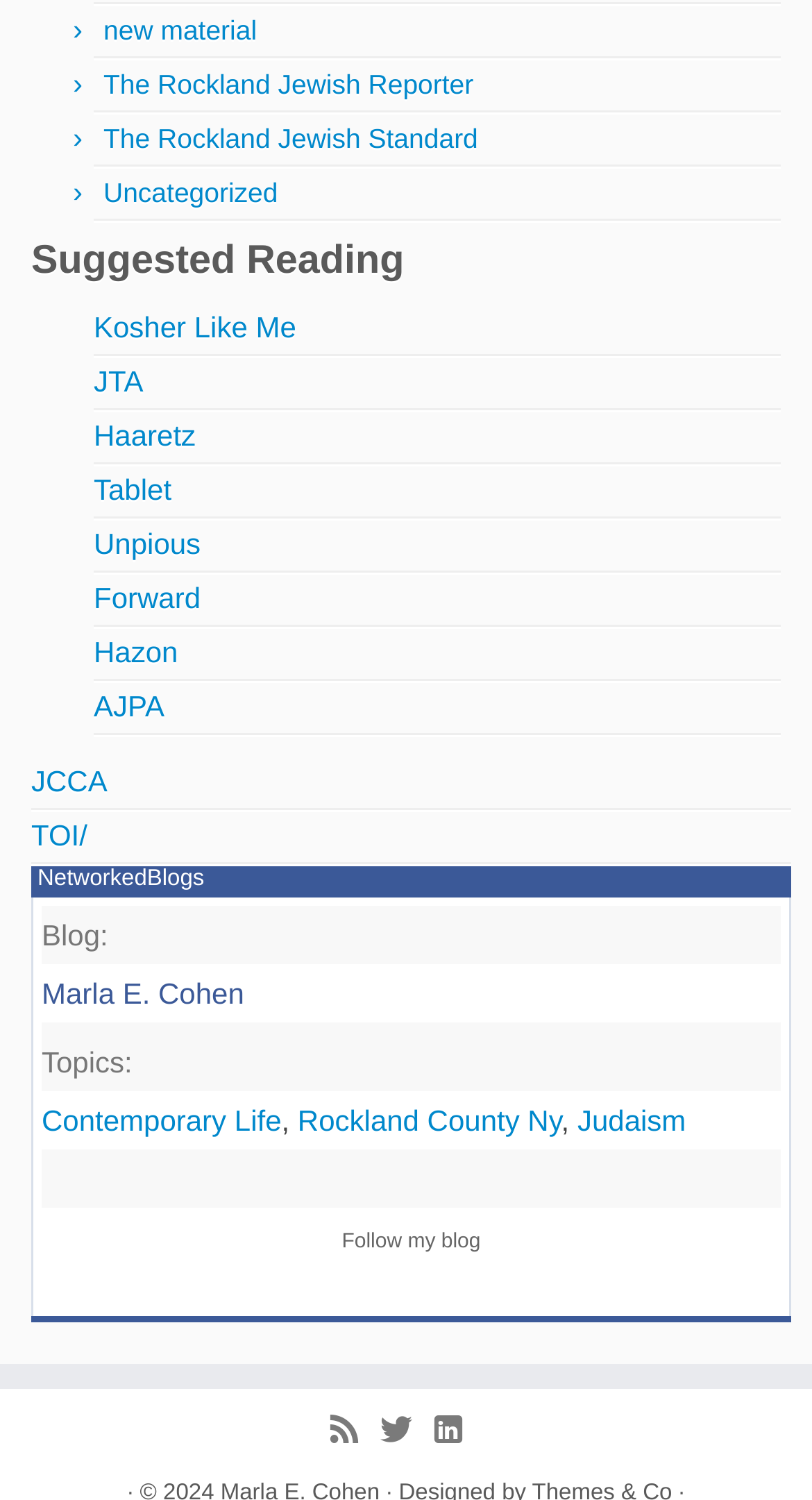With reference to the screenshot, provide a detailed response to the question below:
What is the link to JTA?

The link to JTA can be found in the link element with the text 'JTA'.